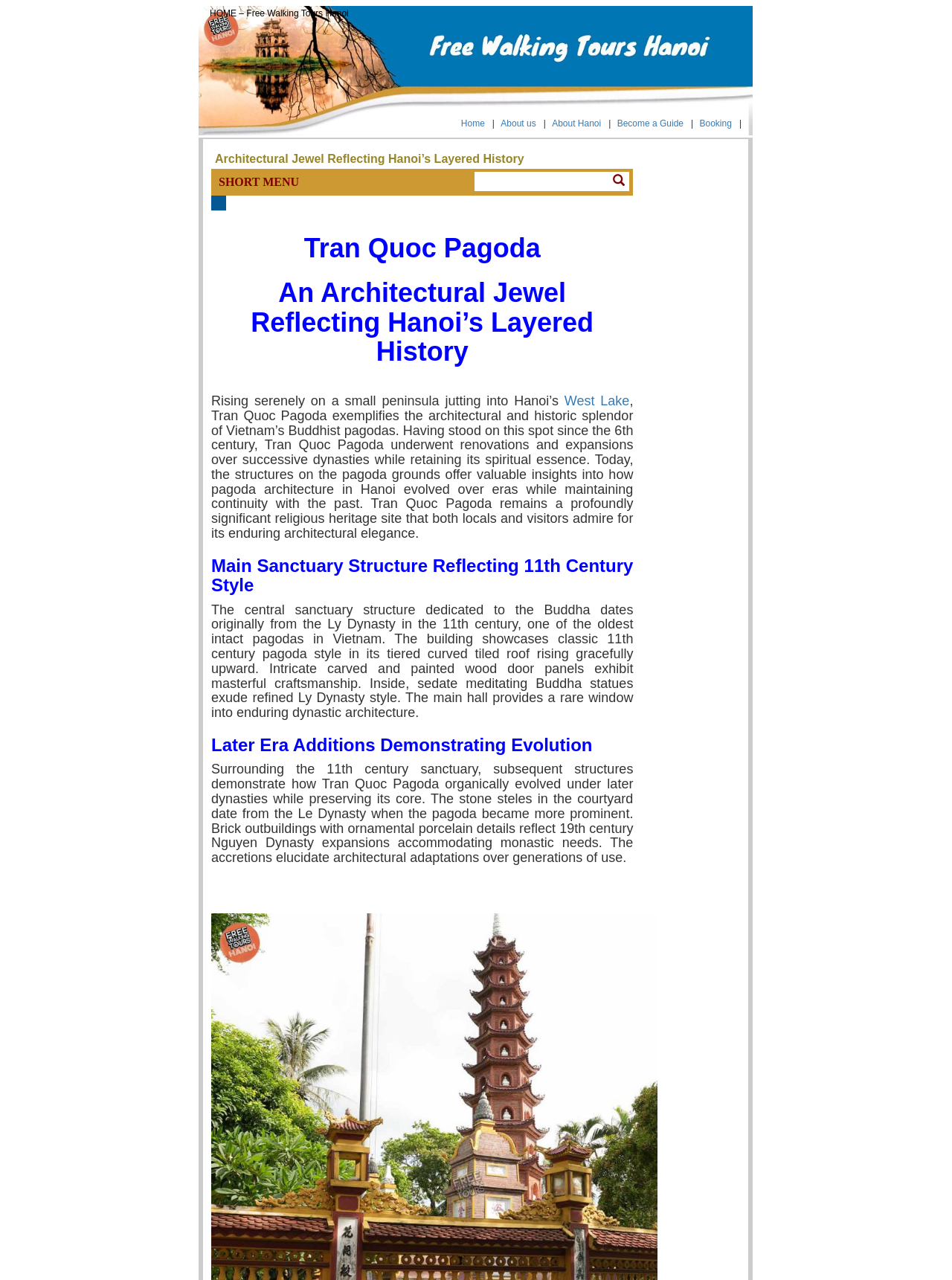Show the bounding box coordinates for the HTML element described as: "One Ring".

None